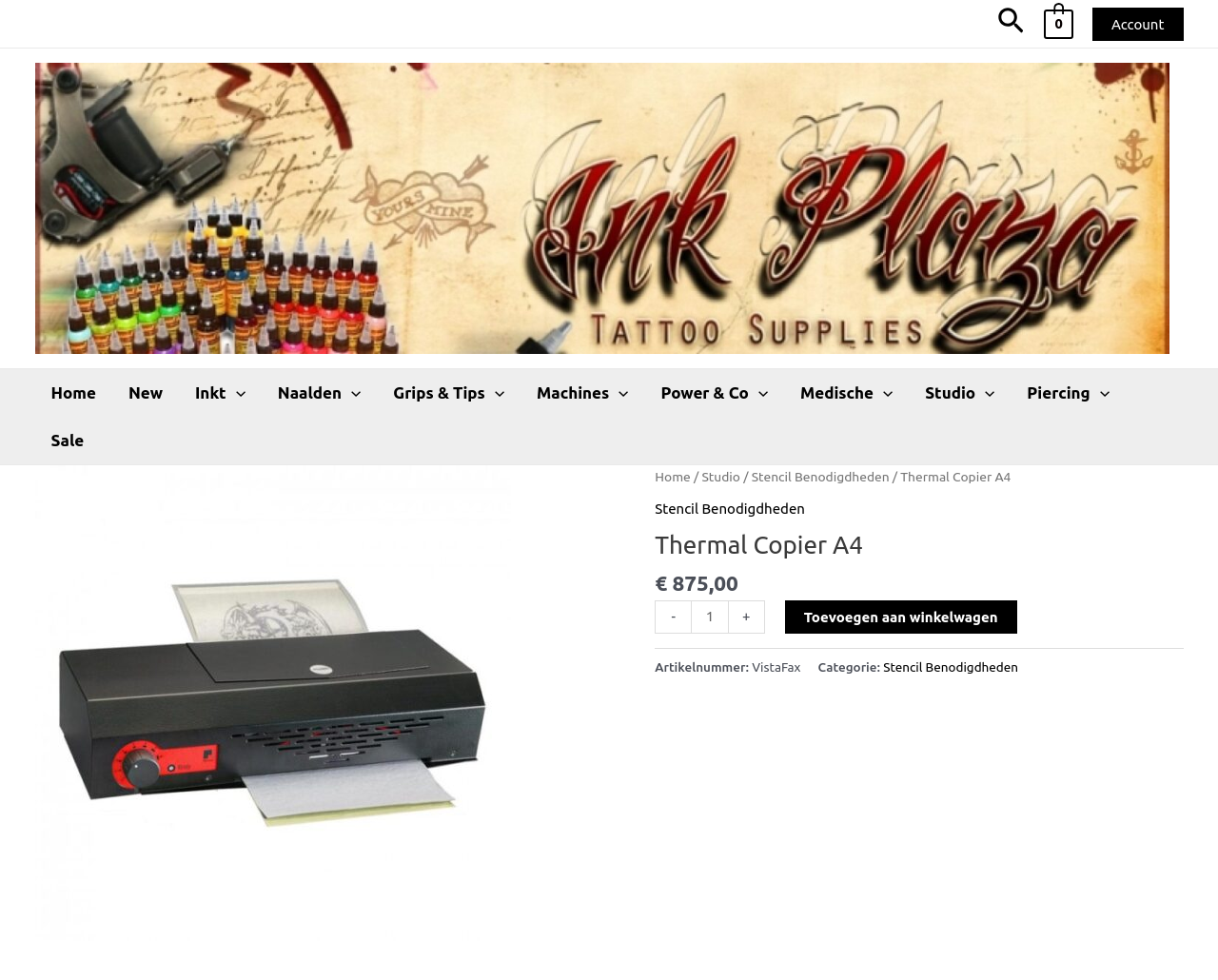Specify the bounding box coordinates of the area that needs to be clicked to achieve the following instruction: "Search for products".

[0.819, 0.005, 0.842, 0.044]